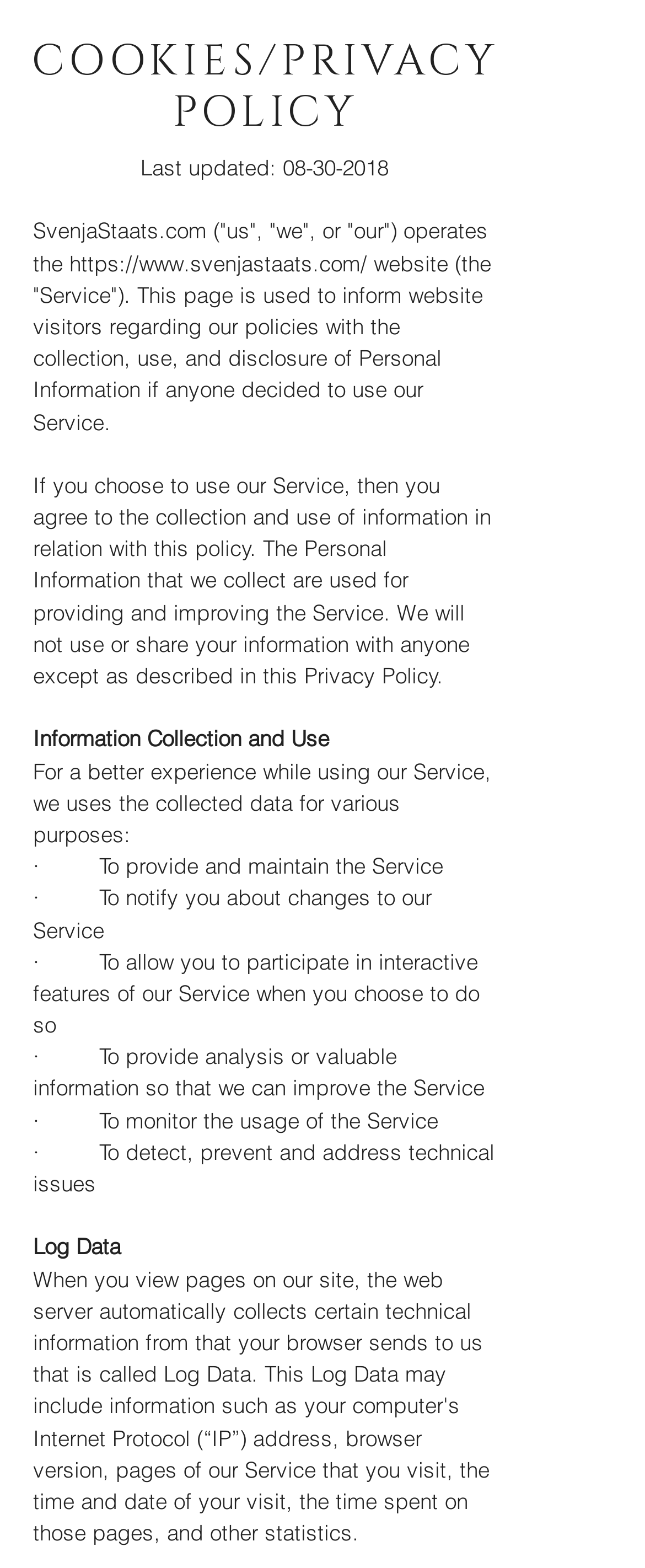What type of information is collected by the website?
Please provide a comprehensive and detailed answer to the question.

The webpage mentions that the website collects Personal Information, but it does not specify what type of information is collected. However, it does mention that the information is used for various purposes, including providing and improving the Service.